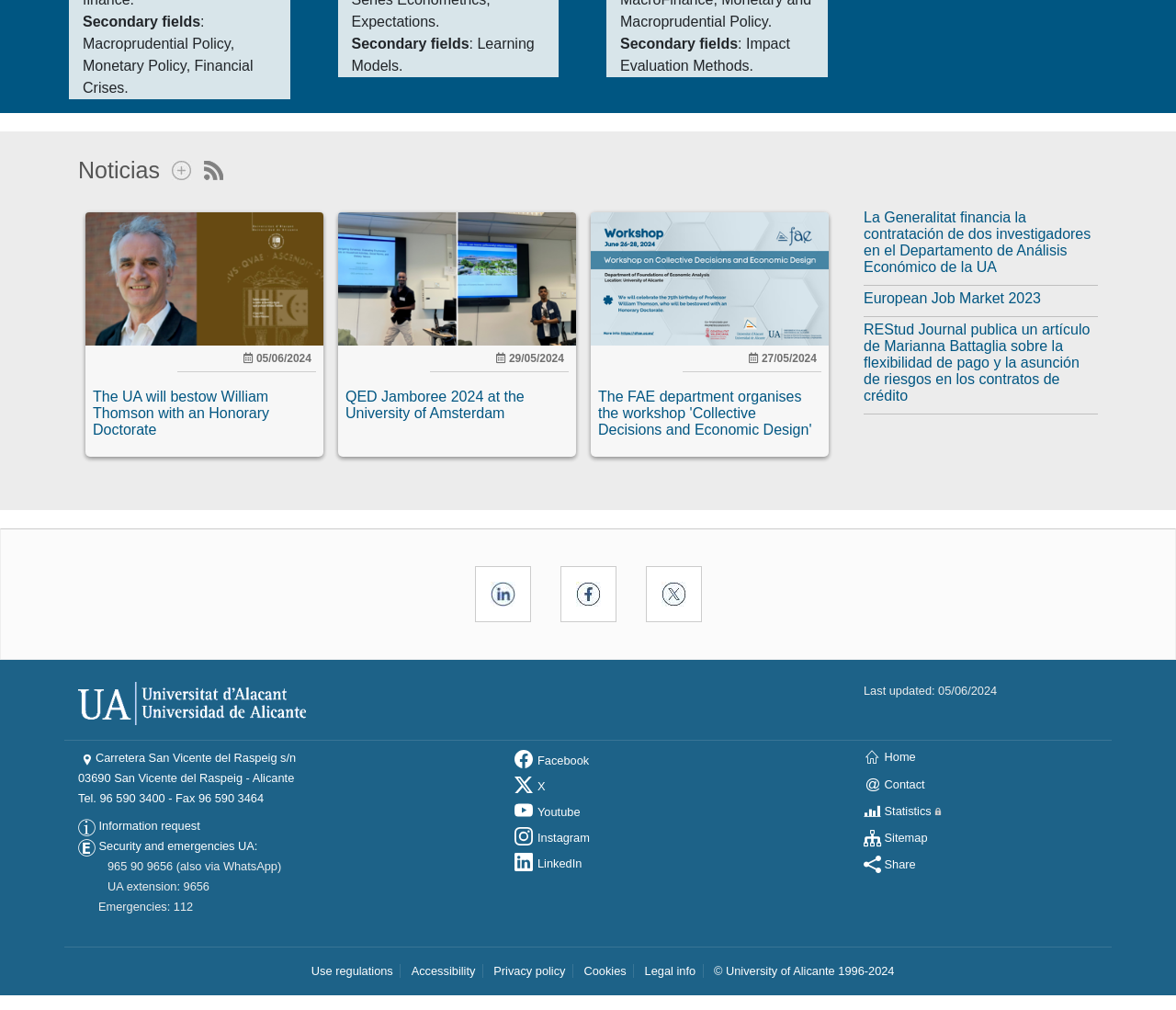Based on the image, provide a detailed and complete answer to the question: 
What is the date of the news 'The UA will bestow William Thomson with an Honorary Doctorate'?

The date of the news 'The UA will bestow William Thomson with an Honorary Doctorate' is '05/06/2024' which is indicated by the static text element next to the news title.